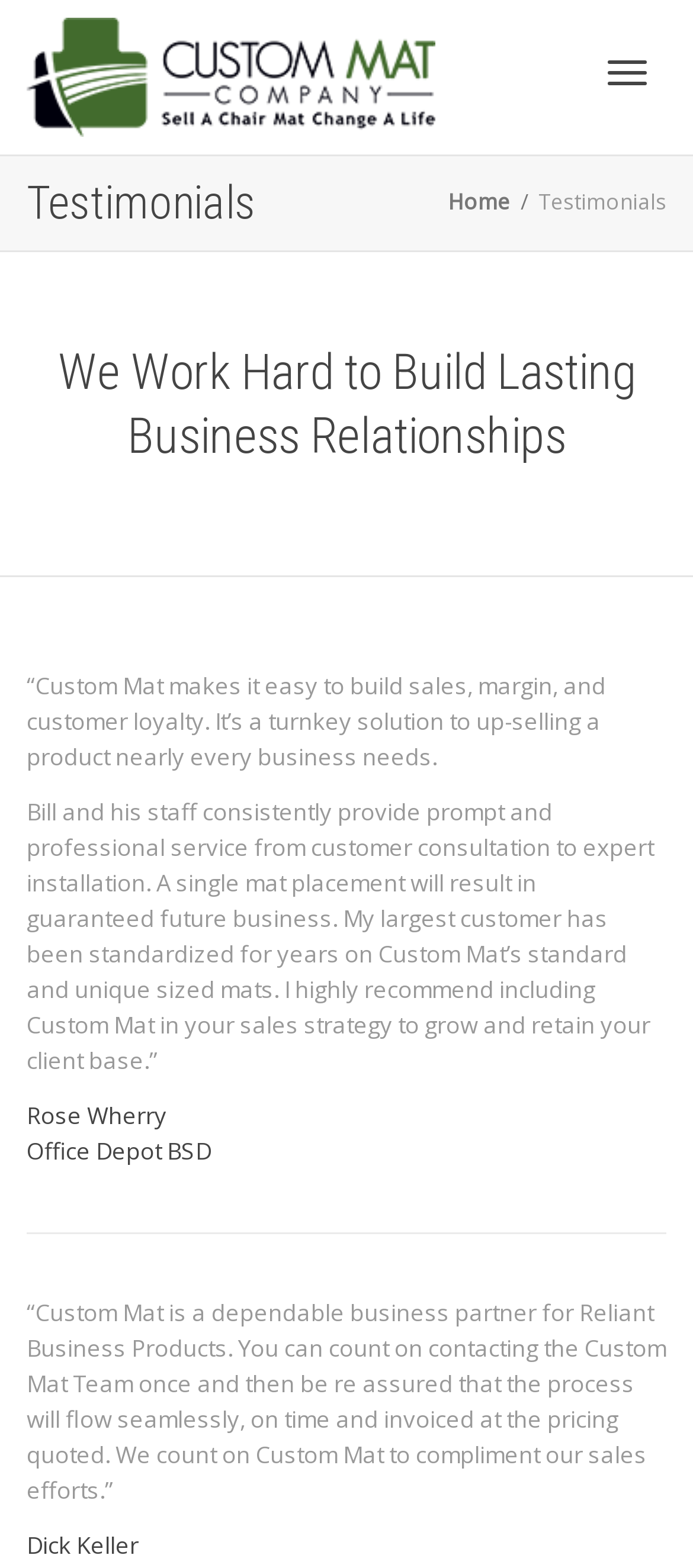What is the theme of the testimonials?
Please provide a comprehensive answer to the question based on the webpage screenshot.

The theme of the testimonials can be inferred from the language used in the quotes. For example, the text '“Custom Mat makes it easy to build sales, margin, and customer loyalty. It’s a turnkey solution to up-selling a product nearly every business needs.' suggests that the company helps businesses build relationships with their customers. Similarly, the other testimonial also mentions the company's role in building business relationships. Therefore, the theme of the testimonials is business relationships.